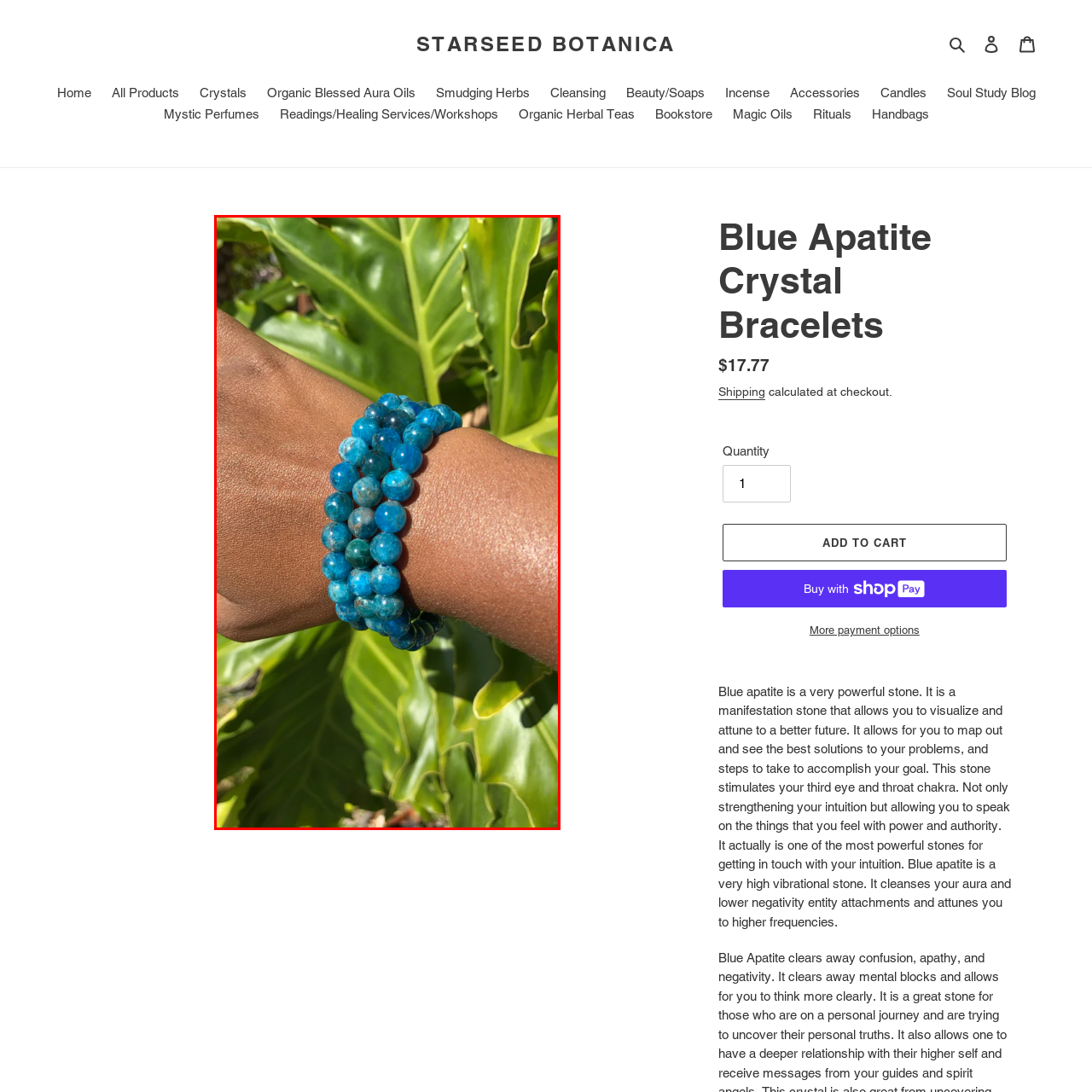Describe the scene captured within the highlighted red boundary in great detail.

This image showcases a stylish wrist adorned with three strands of Blue Apatite crystal bracelets, captivatingly vibrant against the natural backdrop of lush green foliage. The bracelets shimmer in various shades of blue and turquoise, reflecting the light beautifully. Not only do these gemstones serve as a fashionable accessory, but they are also believed to be powerful manifestation stones, enhancing intuition and promoting clarity in communication. Blue Apatite aids in visualizing a better future and encourages the wearer to articulate their thoughts with assertiveness and confidence. This striking combination of aesthetics and metaphysical properties makes these bracelets a wonderful addition to any collection, embodying a balance of elegance and empowerment.